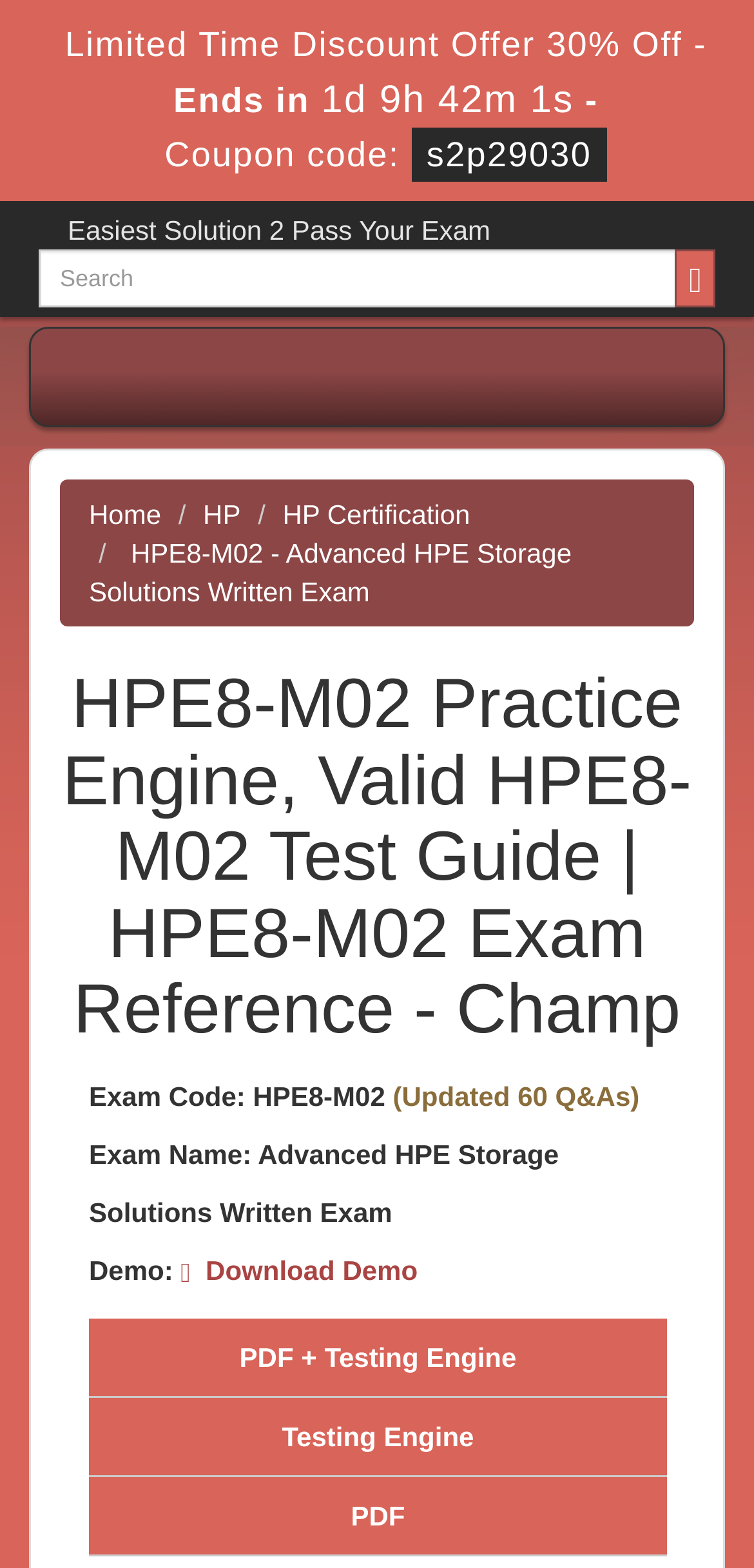How many questions are in the updated practice engine?
Look at the image and provide a short answer using one word or a phrase.

60